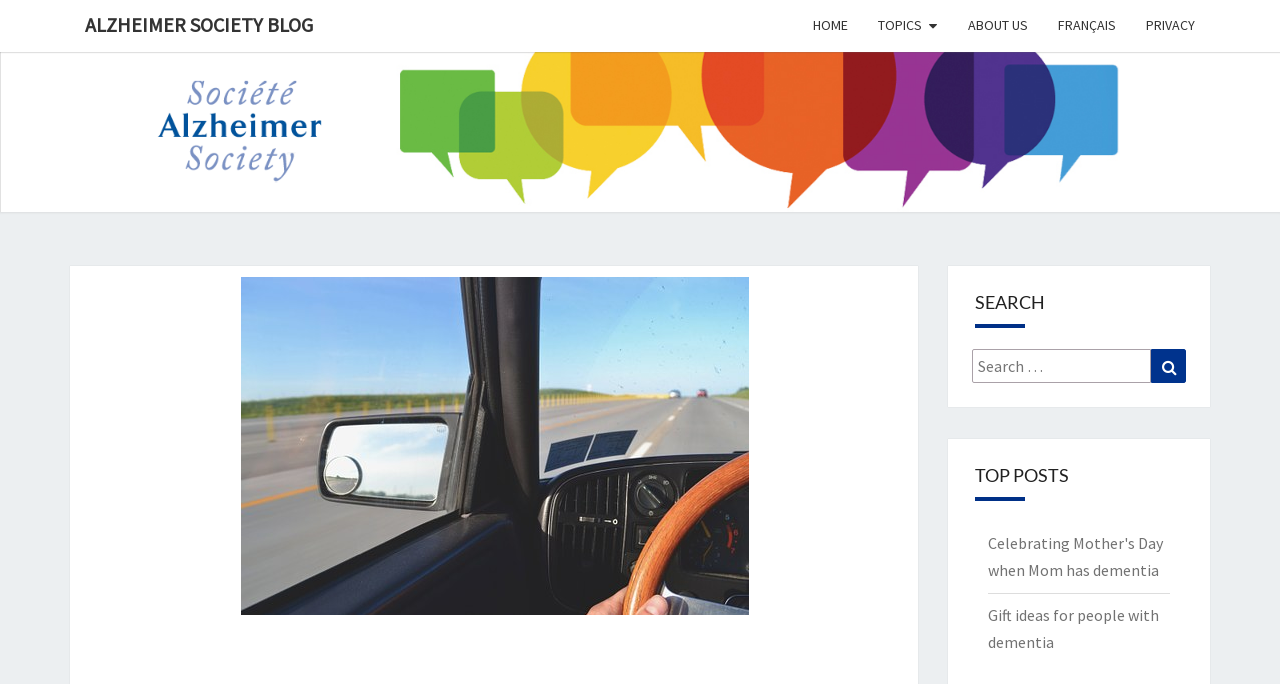What is the name of the blog?
Could you please answer the question thoroughly and with as much detail as possible?

I determined the answer by looking at the top-left corner of the webpage, where I found a link with the text 'ALZHEIMER SOCIETY BLOG'. This suggests that the blog's name is Alzheimer Society Blog.